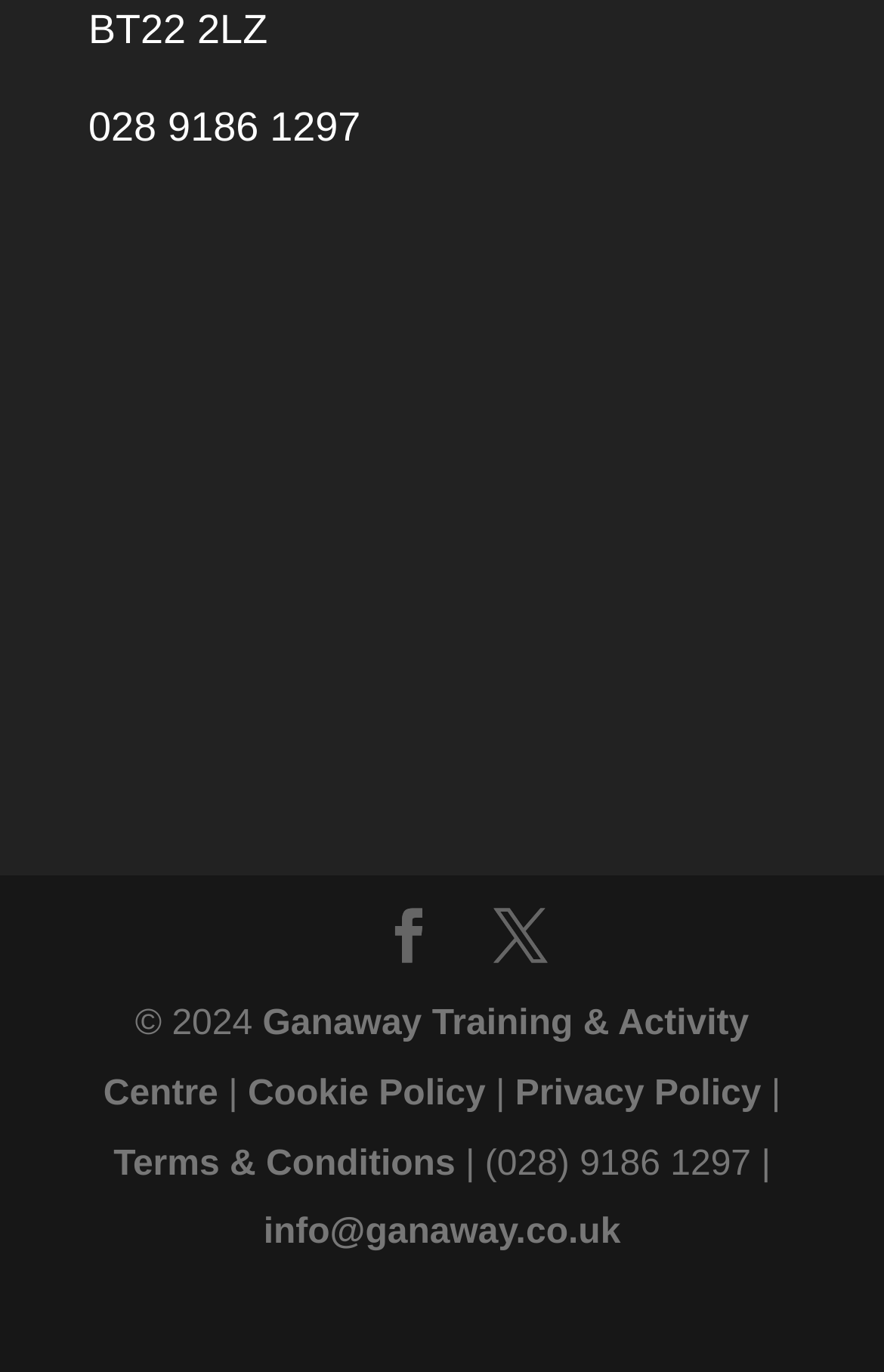What is the phone number displayed on the webpage?
Examine the screenshot and reply with a single word or phrase.

028 9186 1297